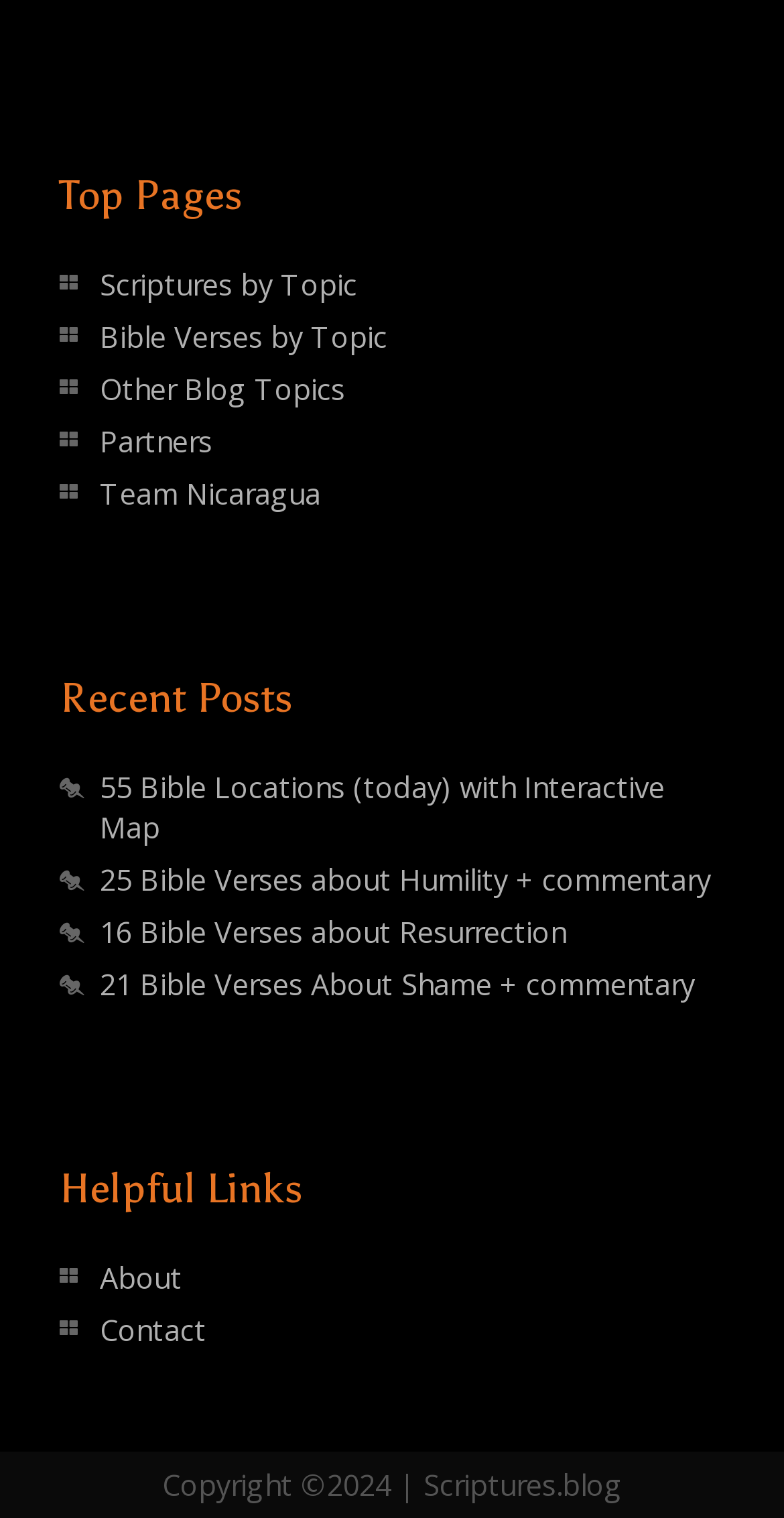Please respond in a single word or phrase: 
What is the domain name of the website?

Scriptures.blog